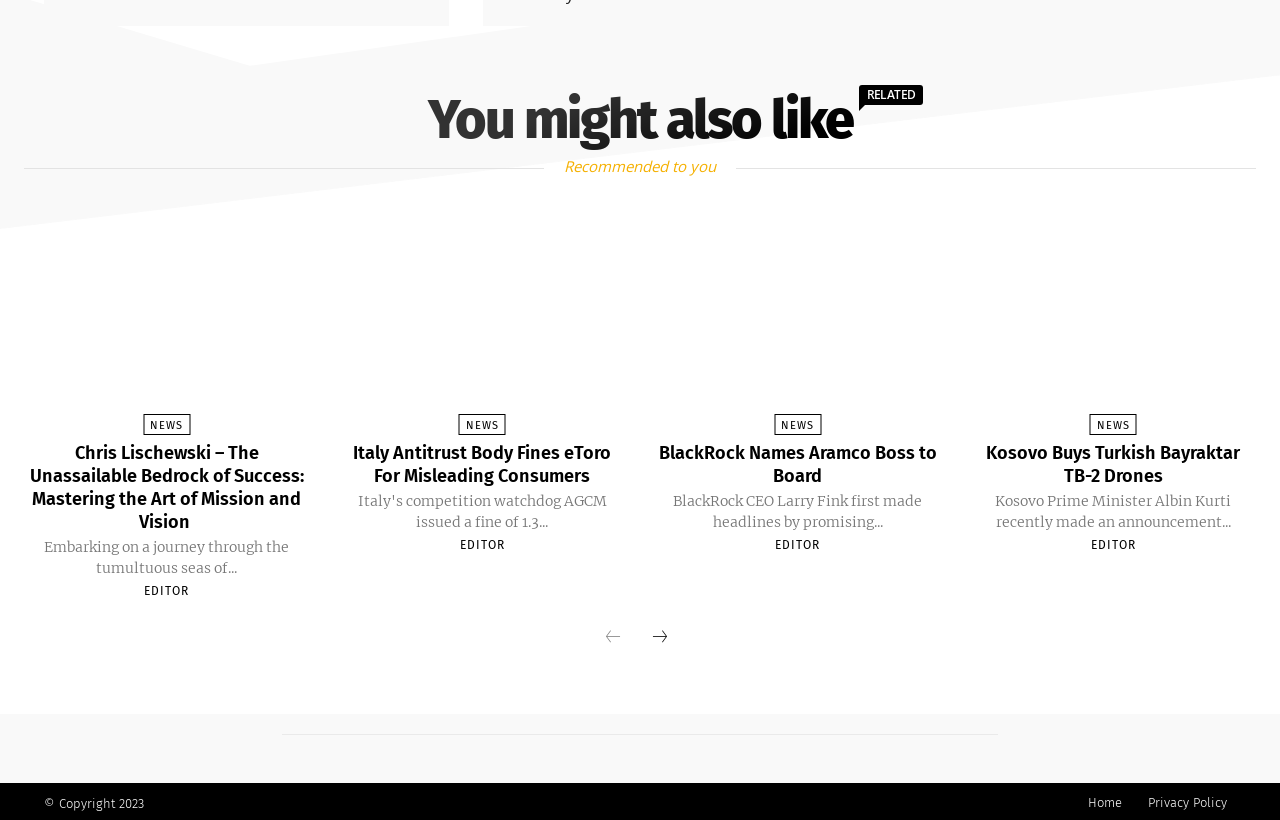Using the information in the image, give a detailed answer to the following question: What is the category of the article 'Chris Lischewski – The Unassailable Bedrock of Success: Mastering the Art of Mission and Vision'

I found the link 'Chris Lischewski – The Unassailable Bedrock of Success: Mastering the Art of Mission and Vision' under the 'NEWS' category, which suggests that the article belongs to the NEWS category.